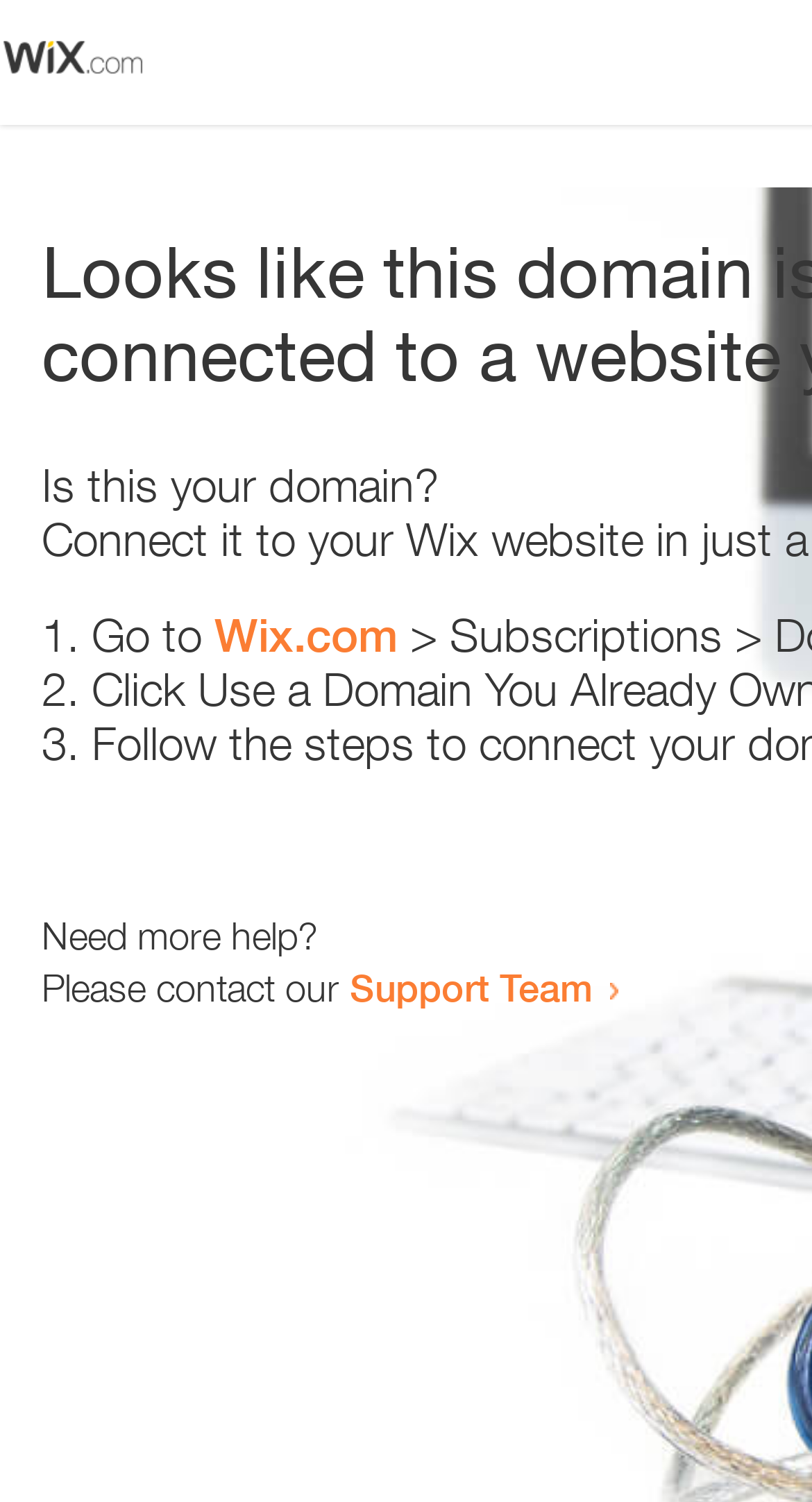What is the headline of the webpage?

Looks like this domain isn't
connected to a website yet